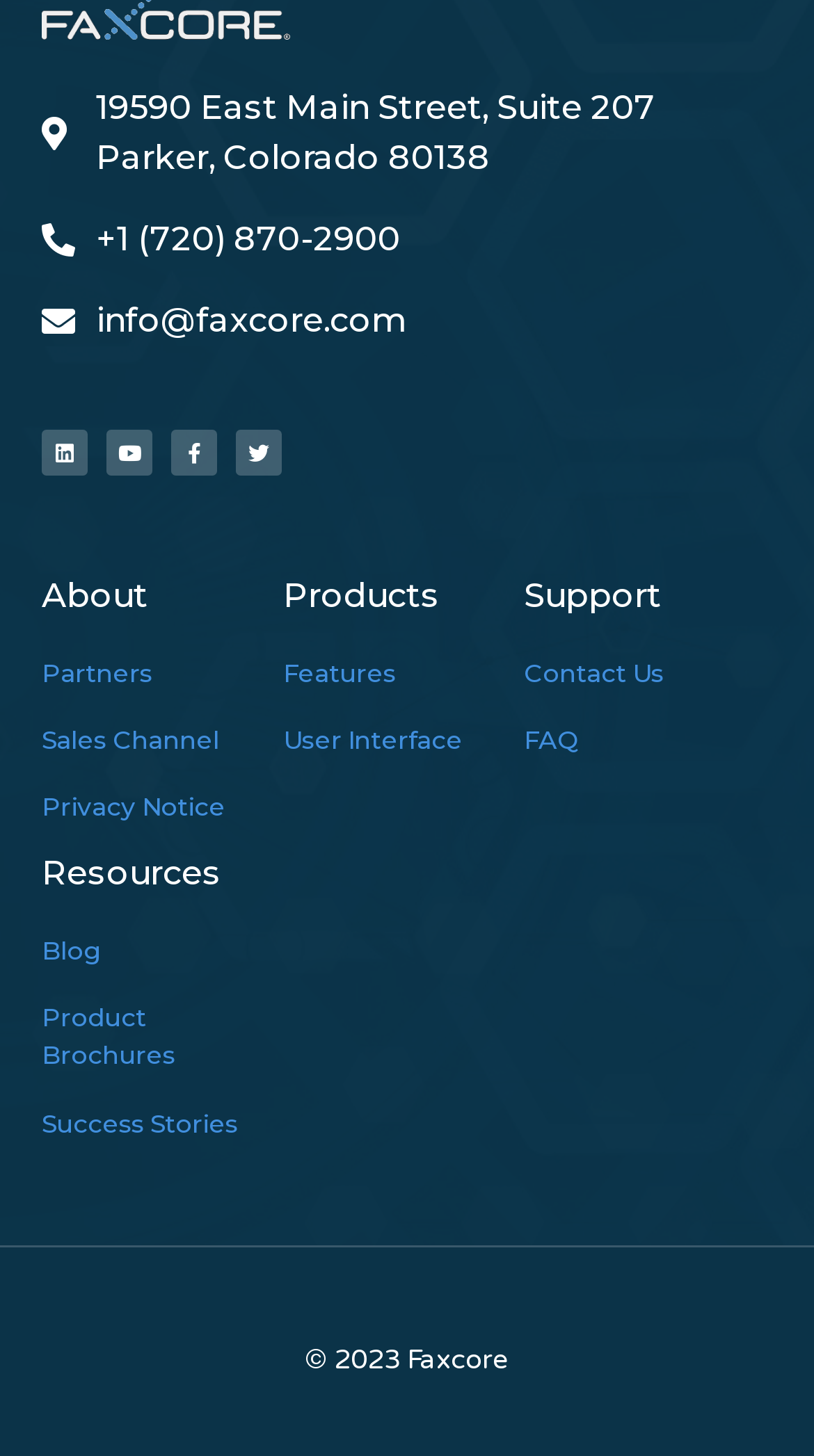What are the main categories on Faxcore's website?
Based on the screenshot, provide your answer in one word or phrase.

About, Products, Support, Resources